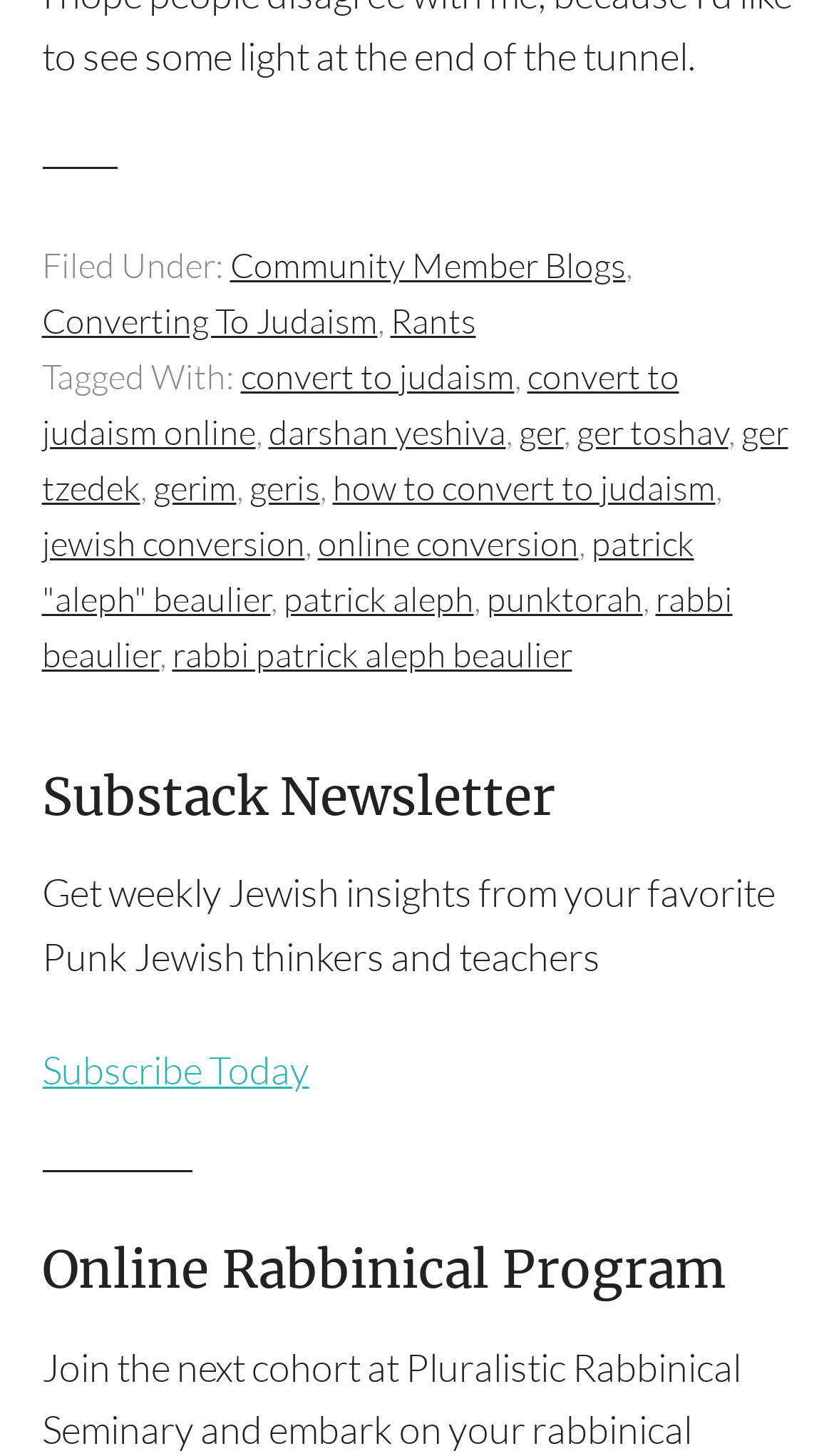Locate the bounding box coordinates of the region to be clicked to comply with the following instruction: "Explore 'Punktorah'". The coordinates must be four float numbers between 0 and 1, in the form [left, top, right, bottom].

[0.583, 0.396, 0.771, 0.426]